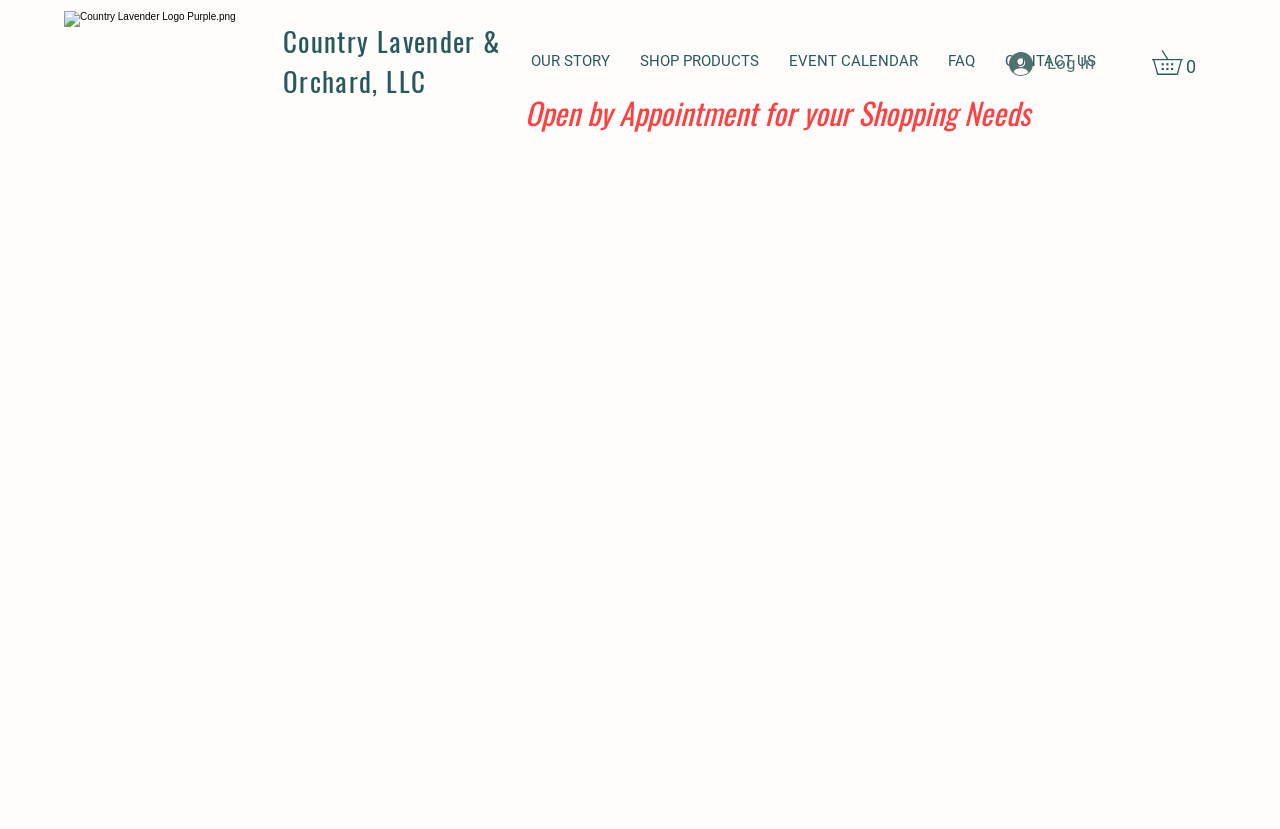Find the bounding box coordinates of the UI element according to this description: "0".

[0.9, 0.06, 0.942, 0.09]